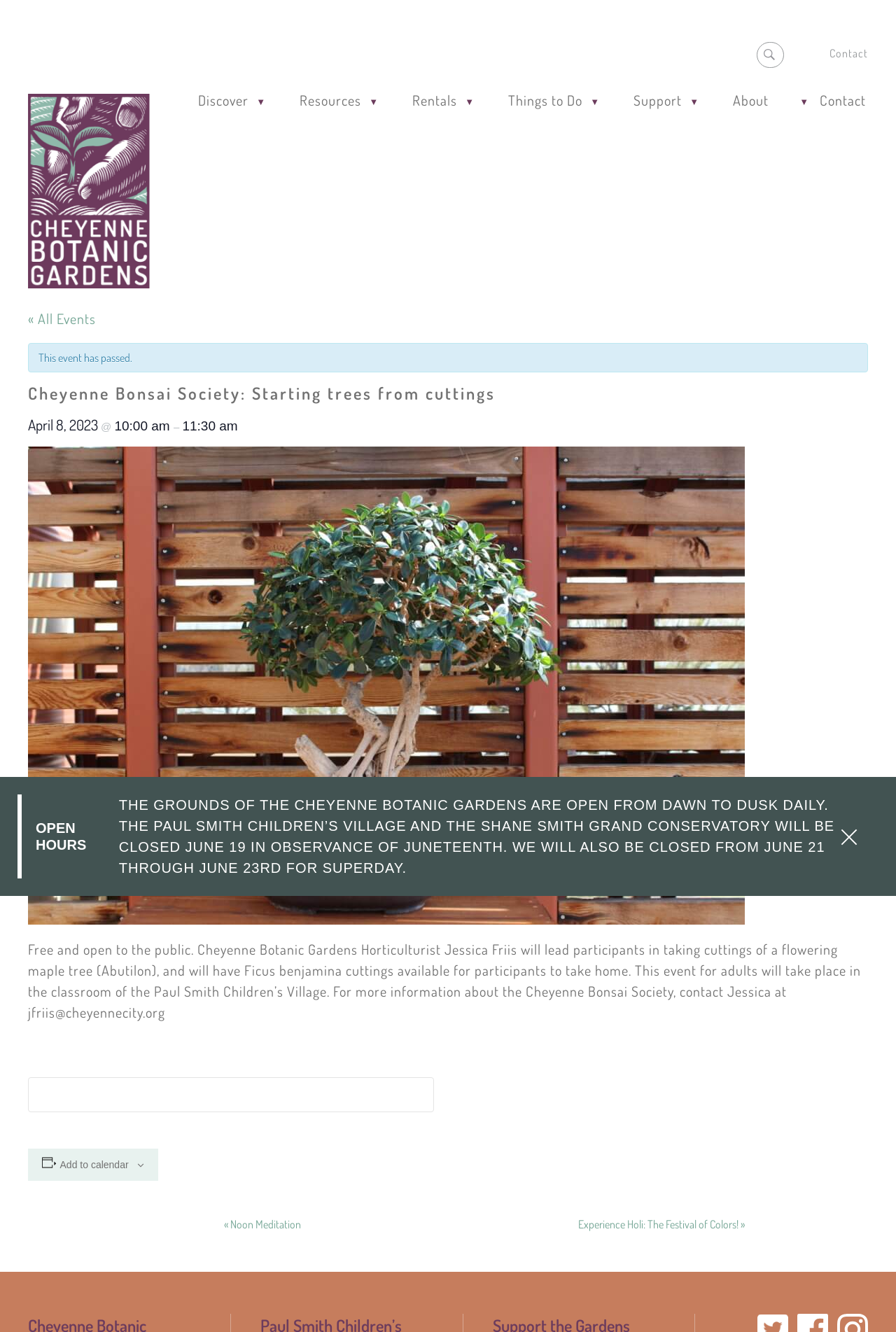Provide a short answer to the following question with just one word or phrase: What is the event about on April 8, 2023?

Starting trees from cuttings